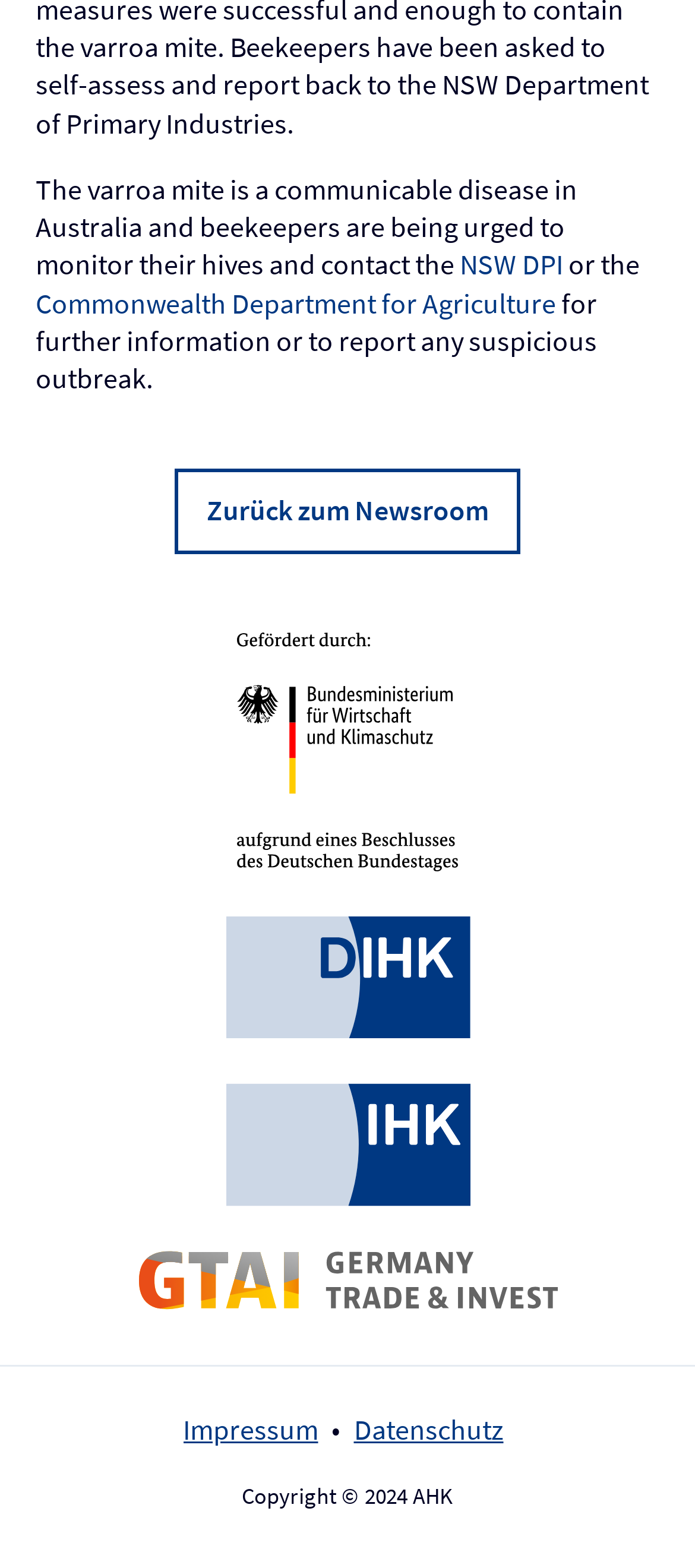Please identify the bounding box coordinates of the area that needs to be clicked to fulfill the following instruction: "visit NSW DPI website."

[0.662, 0.157, 0.81, 0.18]